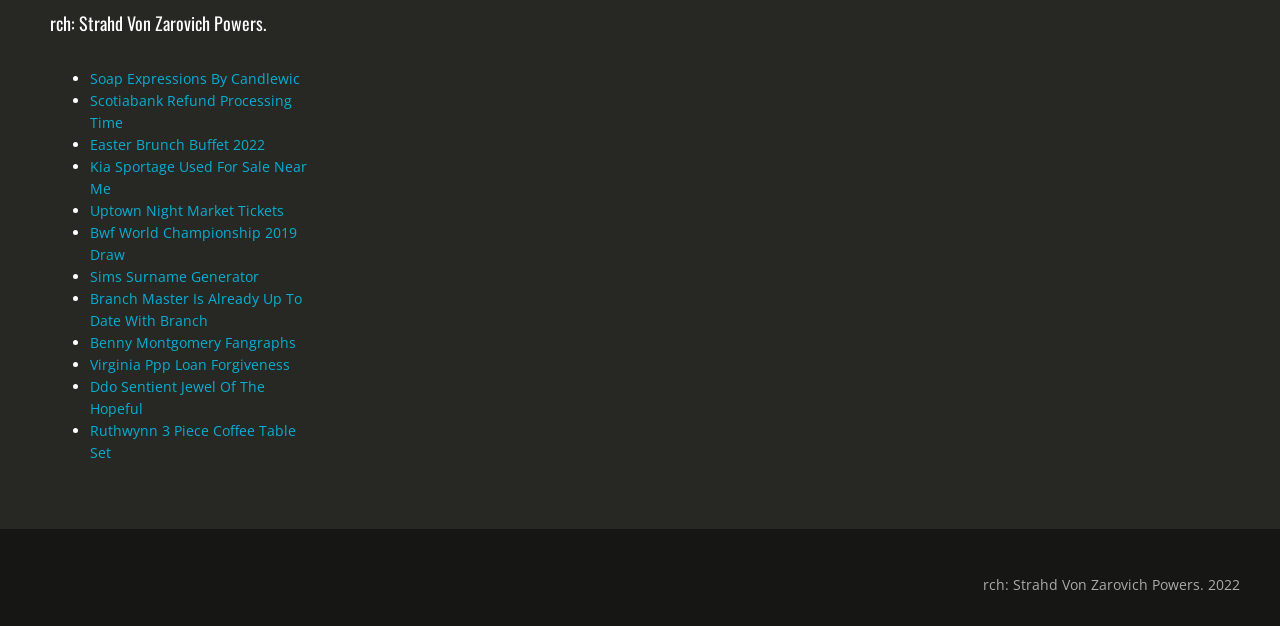Identify the bounding box coordinates of the specific part of the webpage to click to complete this instruction: "Click on Soap Expressions By Candlewic".

[0.07, 0.111, 0.234, 0.141]